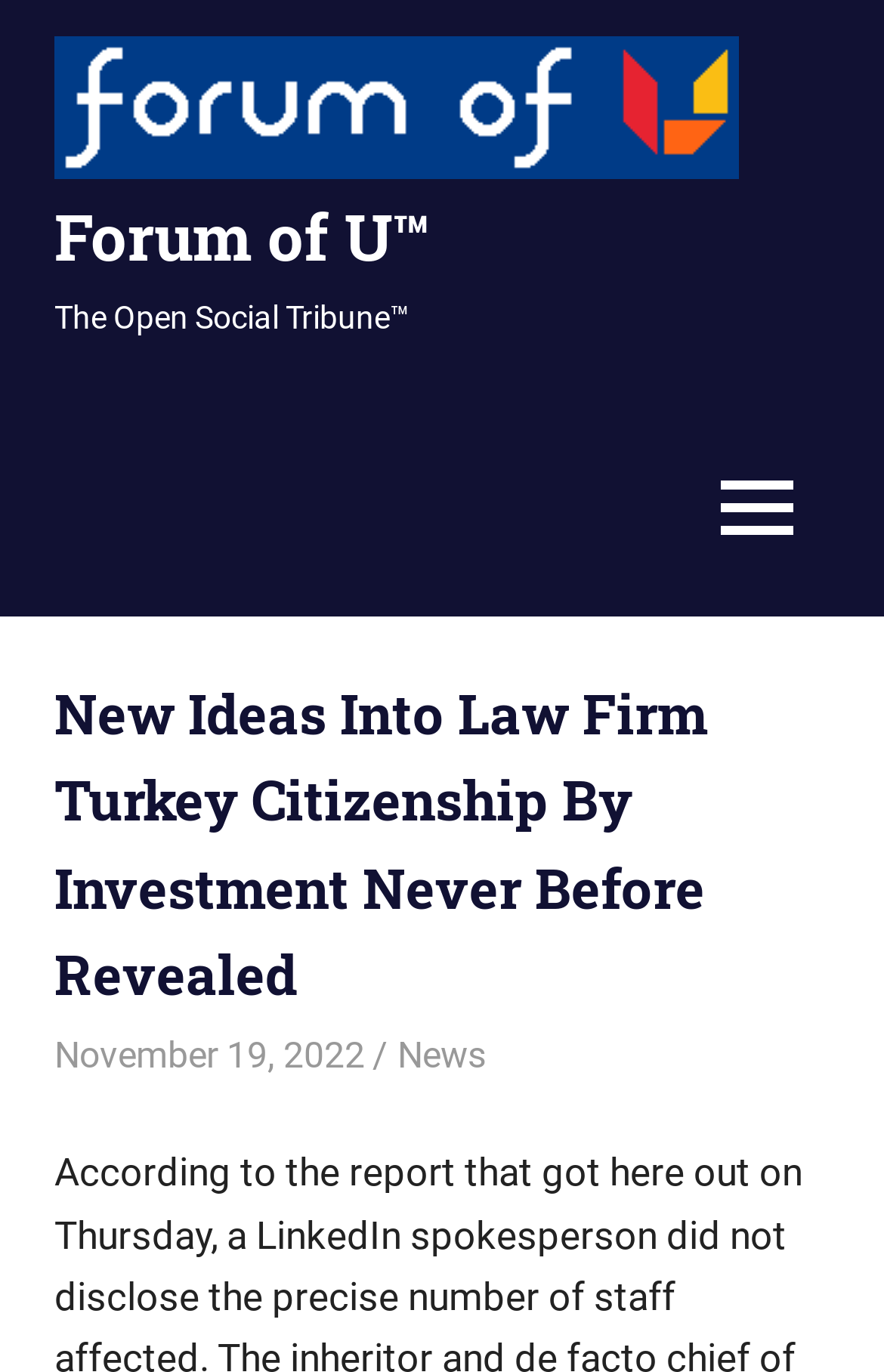Give a complete and precise description of the webpage's appearance.

The webpage appears to be a news article or blog post about law firm Turkey citizenship by investment. At the top left of the page, there is a logo image and a link with the text "Forum of U™". Below the logo, there is a static text element with the title "The Open Social Tribune™". 

To the right of the logo, there is a button labeled "MENU" which, when expanded, controls a primary menu. Above the menu button, there is a header section that spans across the top of the page. Within the header, there is a heading that reads "New Ideas Into Law Firm Turkey Citizenship By Investment Never Before Revealed". 

Below the heading, there are three links: one with the date "November 19, 2022", another with the username "stacia1645", and a third with the category "News". These links are positioned near the top of the page, below the header section.